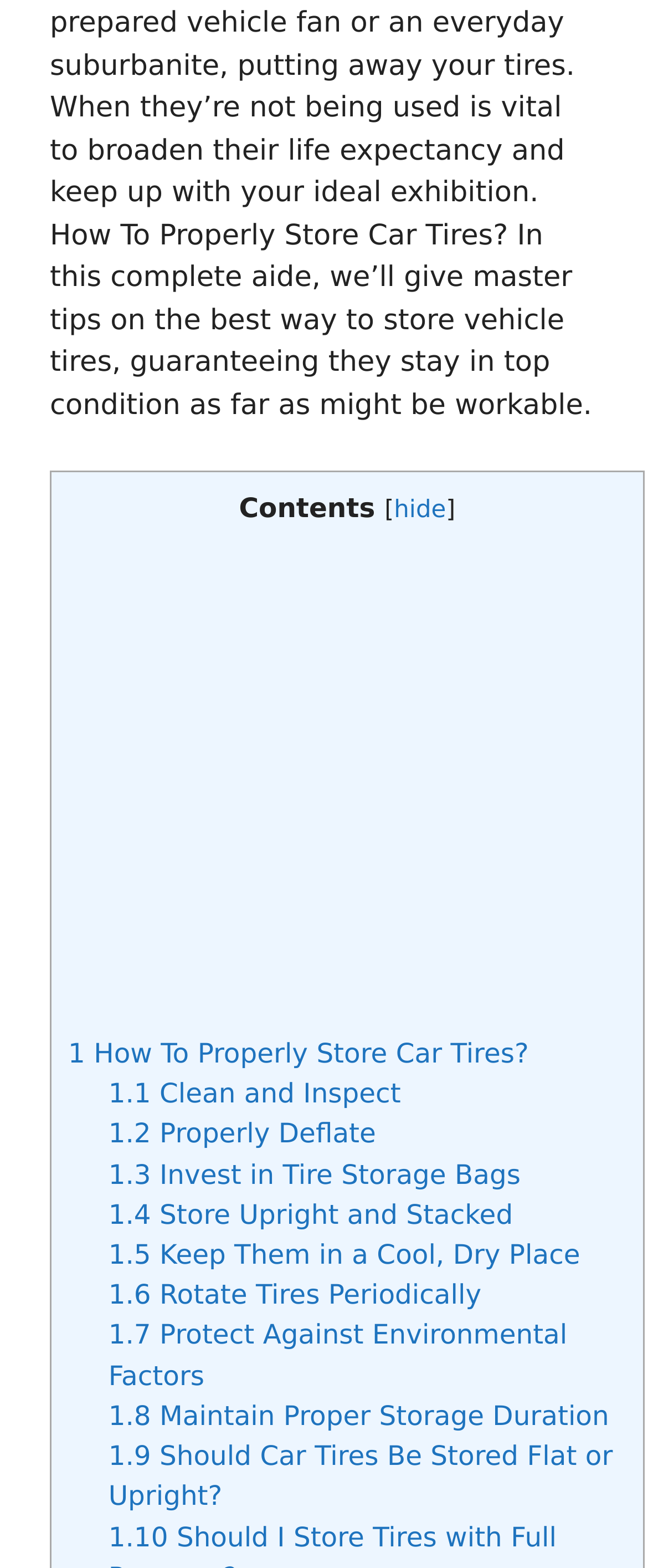Using the provided element description: "hide", determine the bounding box coordinates of the corresponding UI element in the screenshot.

[0.608, 0.317, 0.688, 0.334]